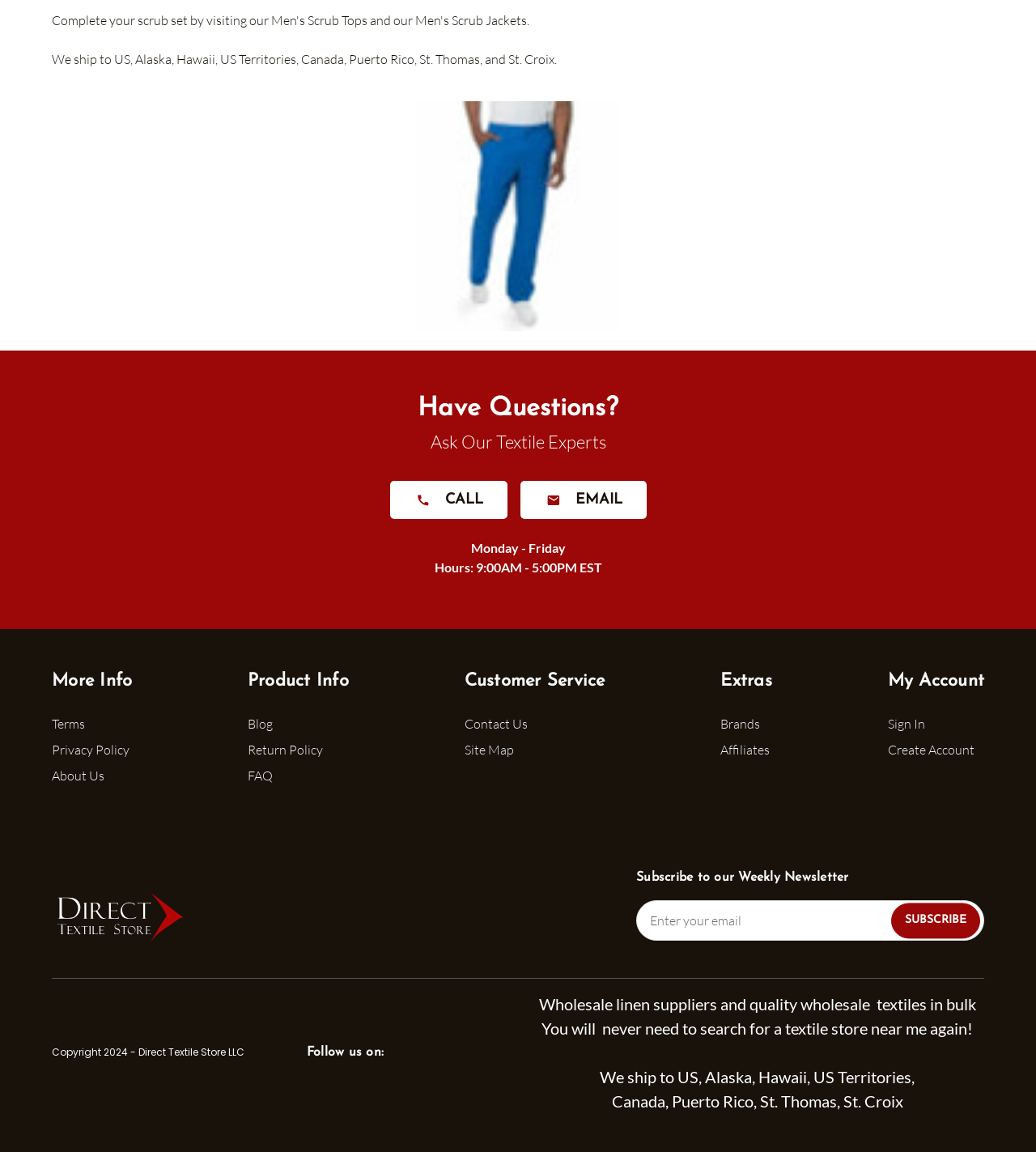Please look at the image and answer the question with a detailed explanation: How can customers contact the company?

Customers can contact the company through various methods, including calling, emailing, or using the 'Contact Us' link. These options are listed below the 'Have Questions?' heading.